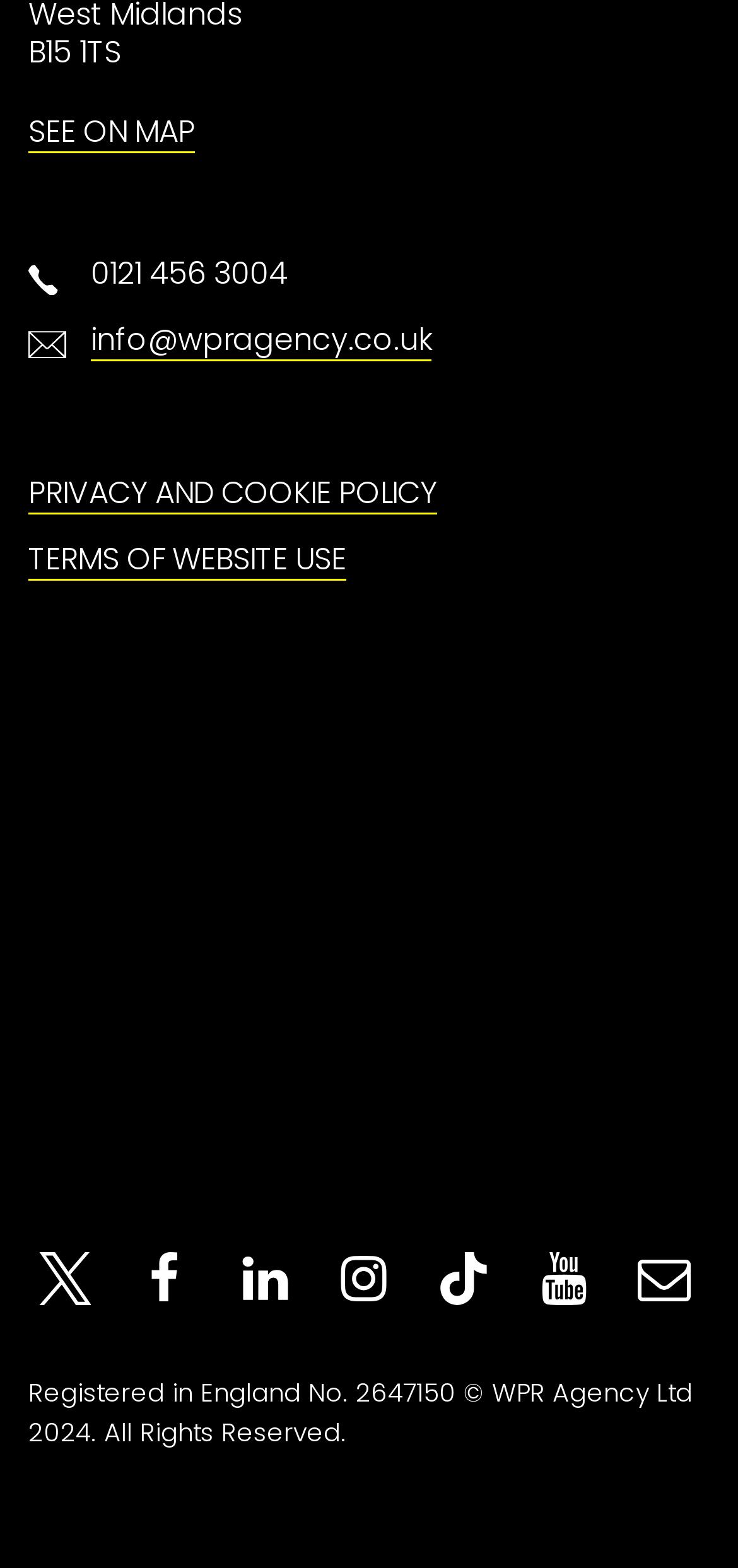Bounding box coordinates are specified in the format (top-left x, top-left y, bottom-right x, bottom-right y). All values are floating point numbers bounded between 0 and 1. Please provide the bounding box coordinate of the region this sentence describes: 0121 456 3004

[0.123, 0.16, 0.39, 0.188]